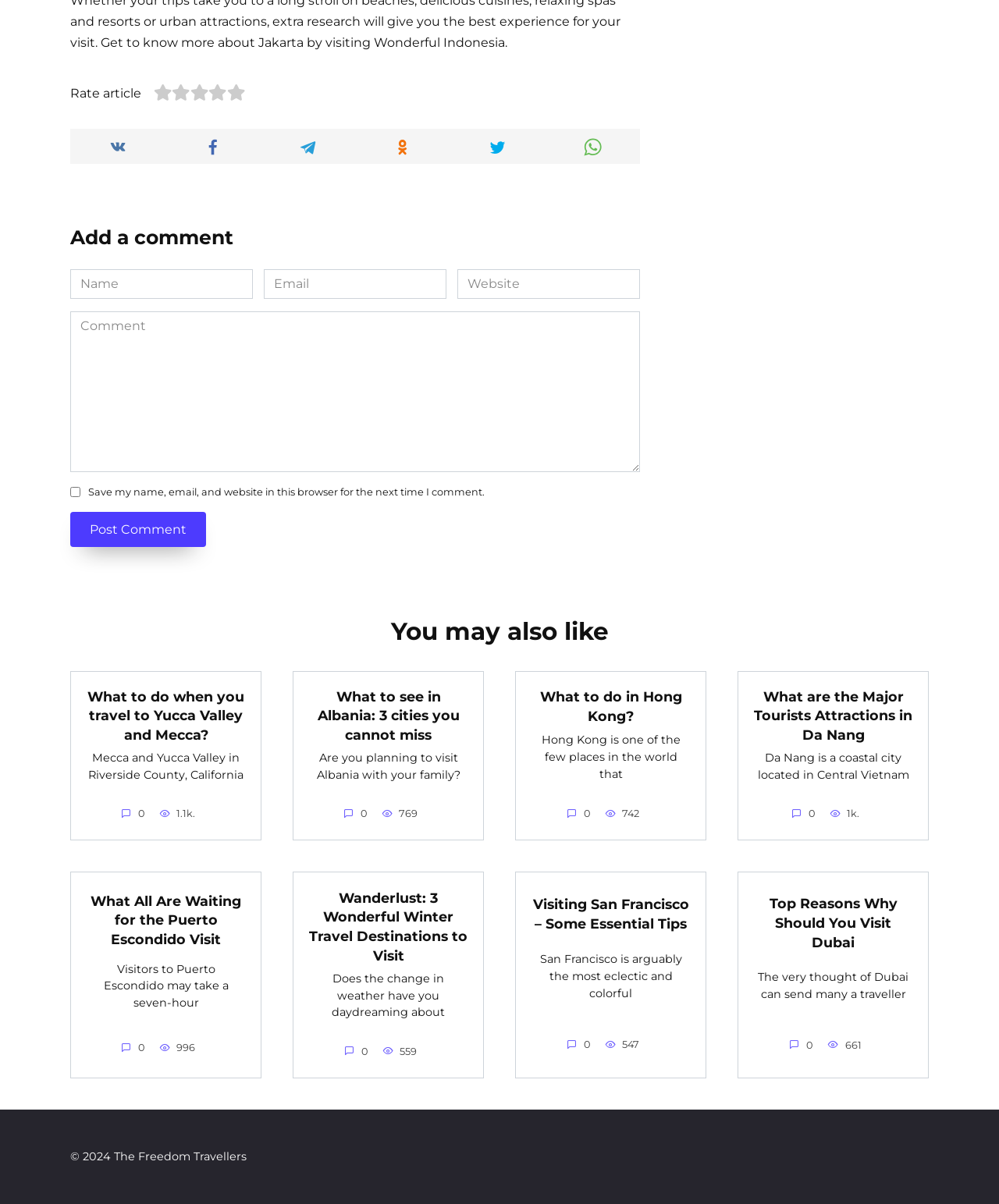Identify the bounding box coordinates of the area you need to click to perform the following instruction: "Enter your name".

[0.07, 0.224, 0.253, 0.248]